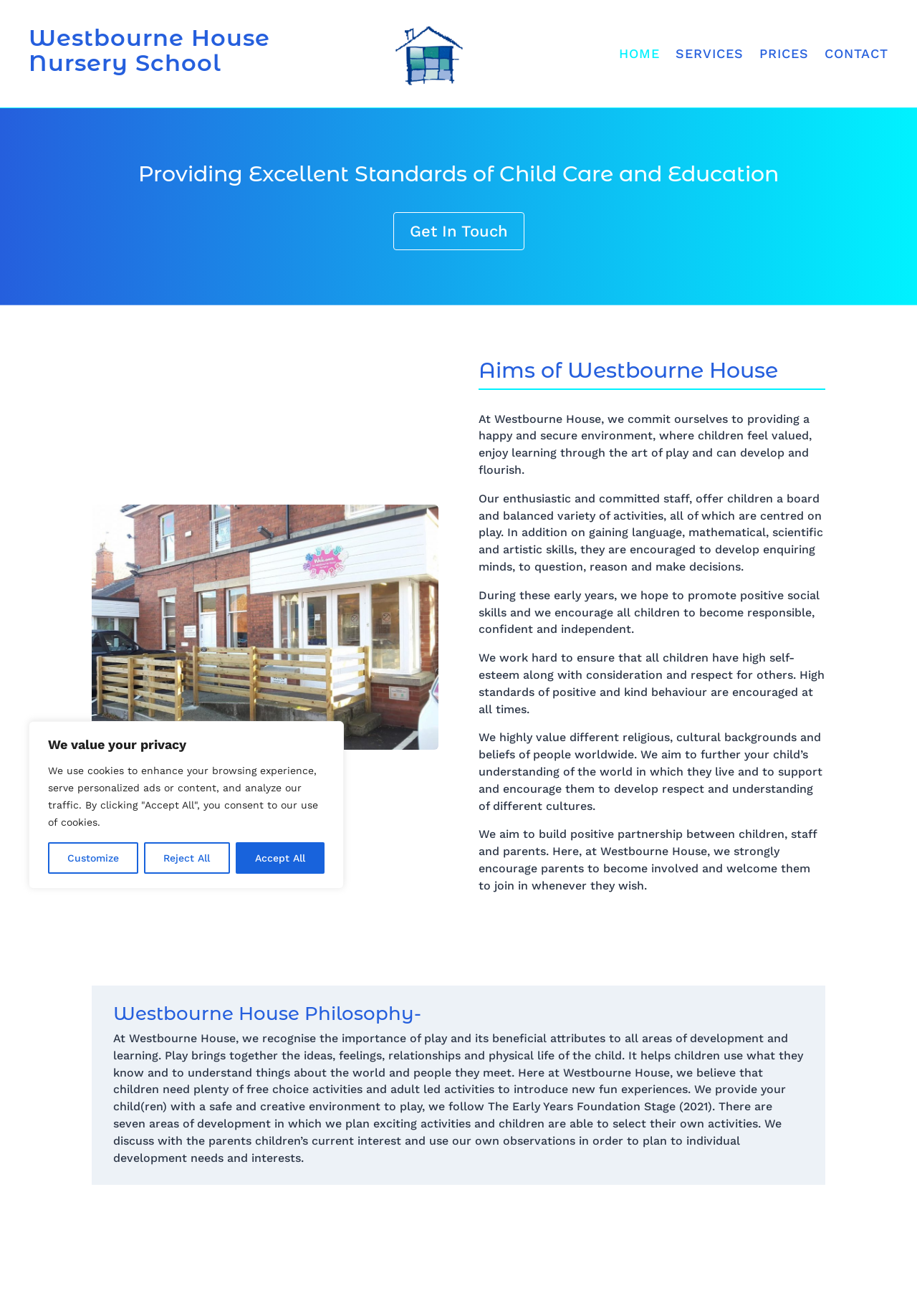Reply to the question with a single word or phrase:
What is the nursery school's approach to play?

Recognising its importance and providing free choice activities